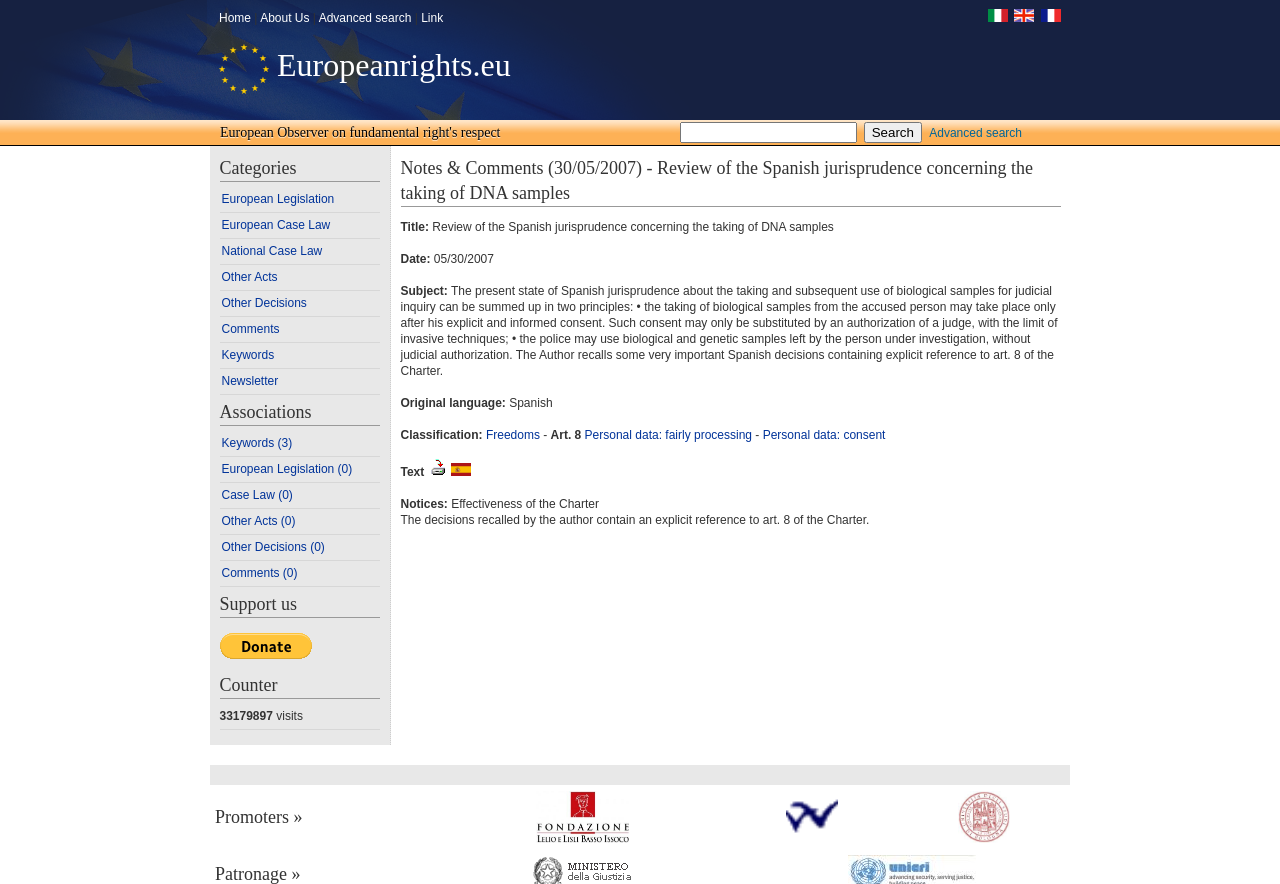Based on the element description, predict the bounding box coordinates (top-left x, top-left y, bottom-right x, bottom-right y) for the UI element in the screenshot: Case Law (0)

[0.171, 0.546, 0.296, 0.575]